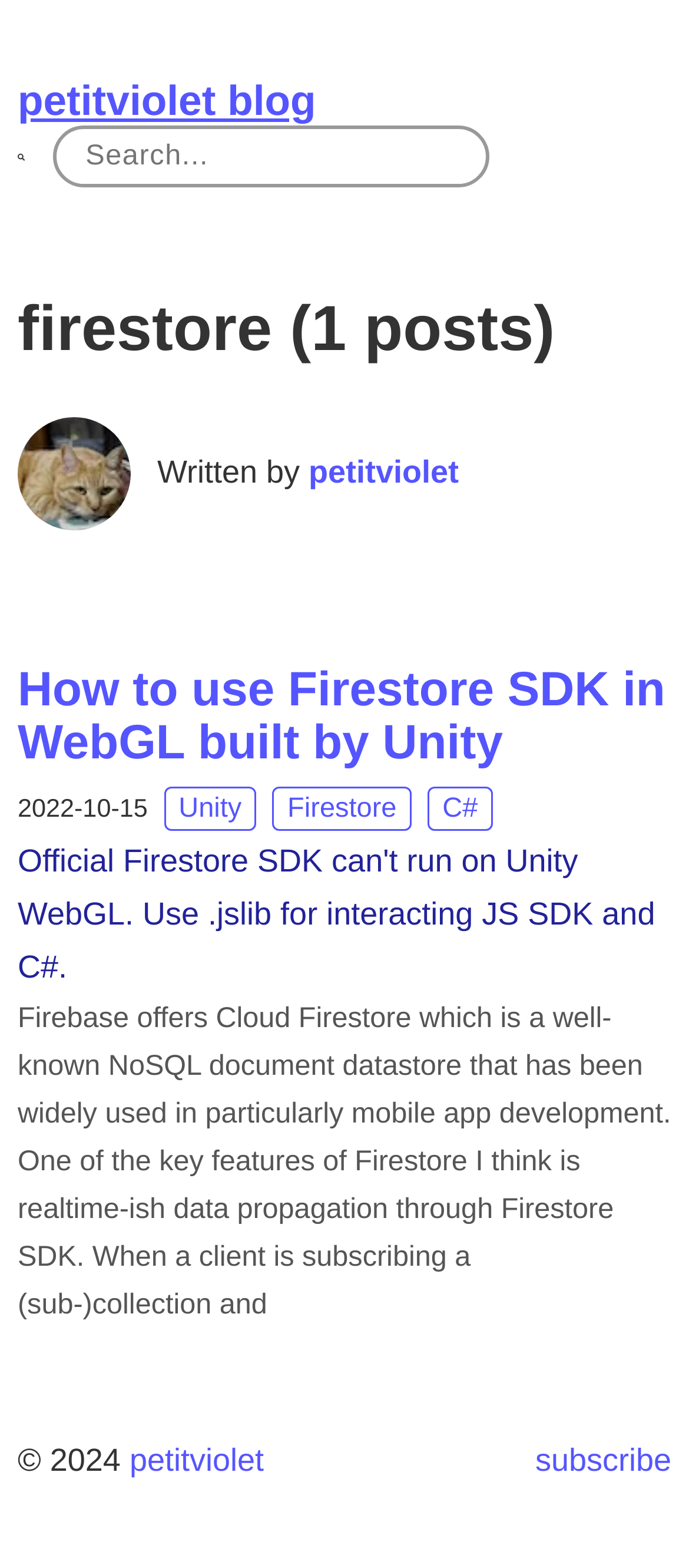Calculate the bounding box coordinates for the UI element based on the following description: "Share on Twitter". Ensure the coordinates are four float numbers between 0 and 1, i.e., [left, top, right, bottom].

None